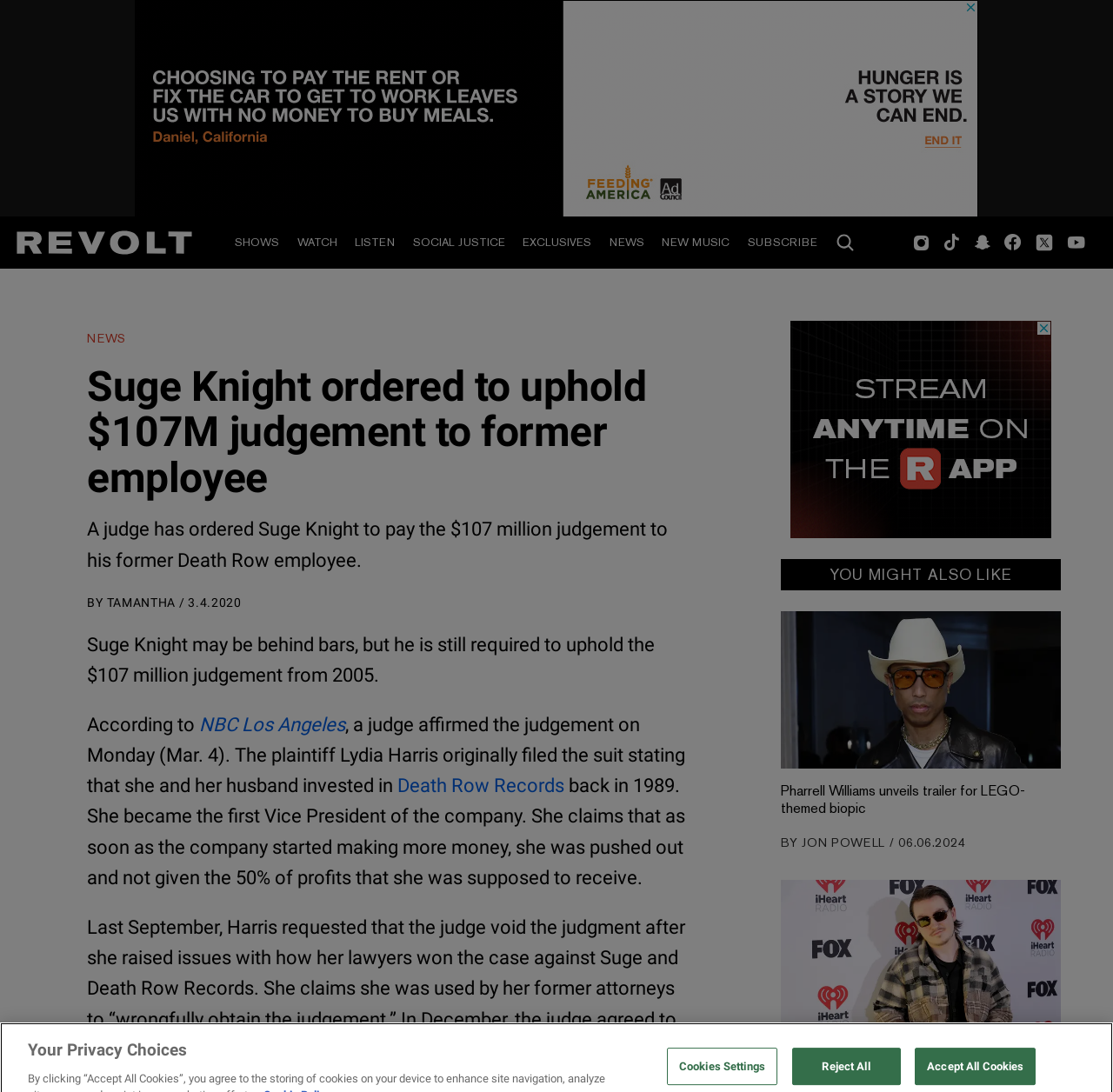Identify the bounding box coordinates of the area that should be clicked in order to complete the given instruction: "Click the 'SHOWS' link". The bounding box coordinates should be four float numbers between 0 and 1, i.e., [left, top, right, bottom].

[0.203, 0.198, 0.259, 0.246]